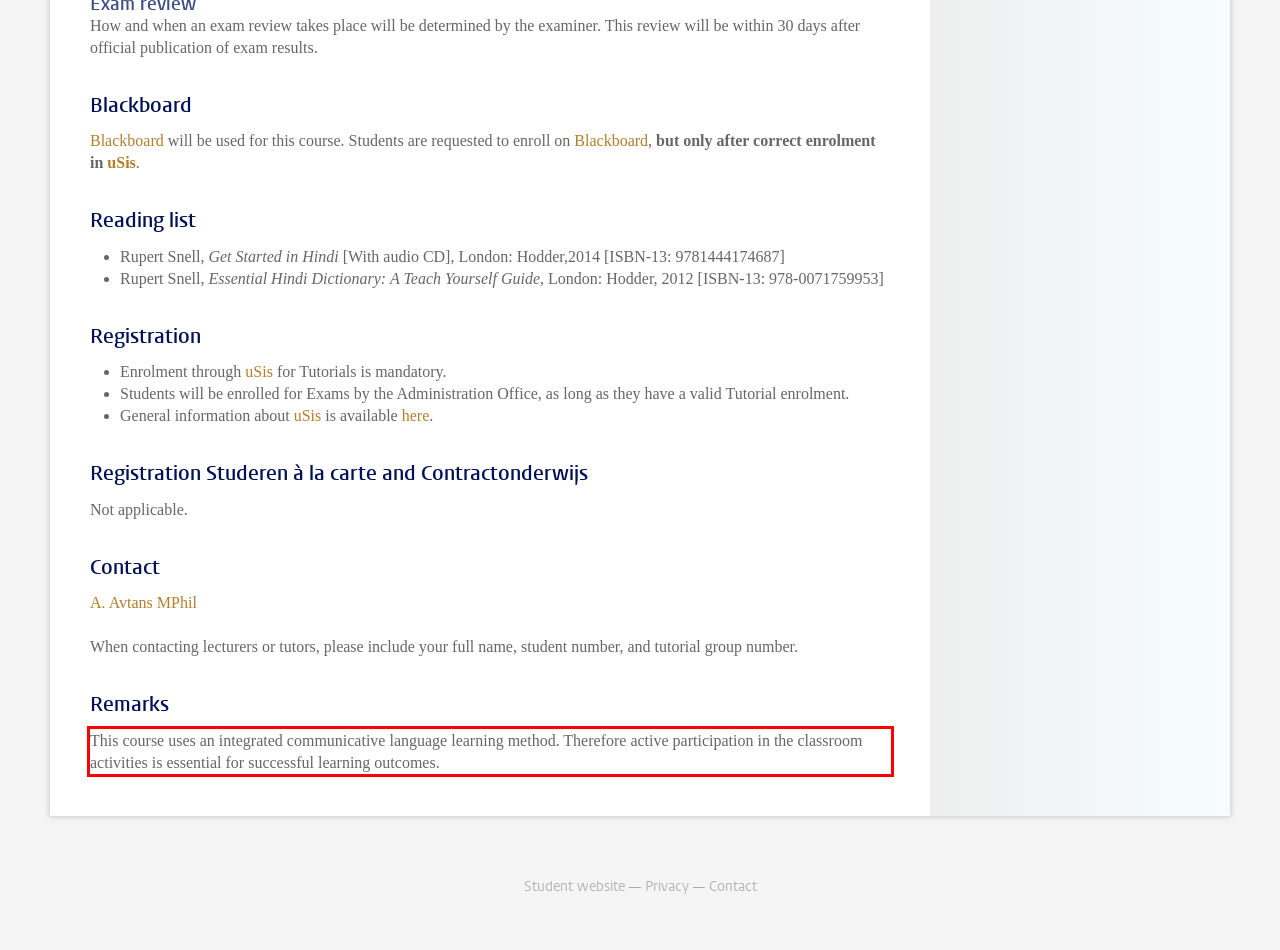Examine the screenshot of the webpage, locate the red bounding box, and perform OCR to extract the text contained within it.

This course uses an integrated communicative language learning method. Therefore active participation in the classroom activities is essential for successful learning outcomes.